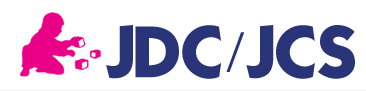Consider the image and give a detailed and elaborate answer to the question: 
What two colors are combined in the logo?

The logo combines vibrant pink and deep blue hues, making it visually appealing and indicative of a child-centric organization.